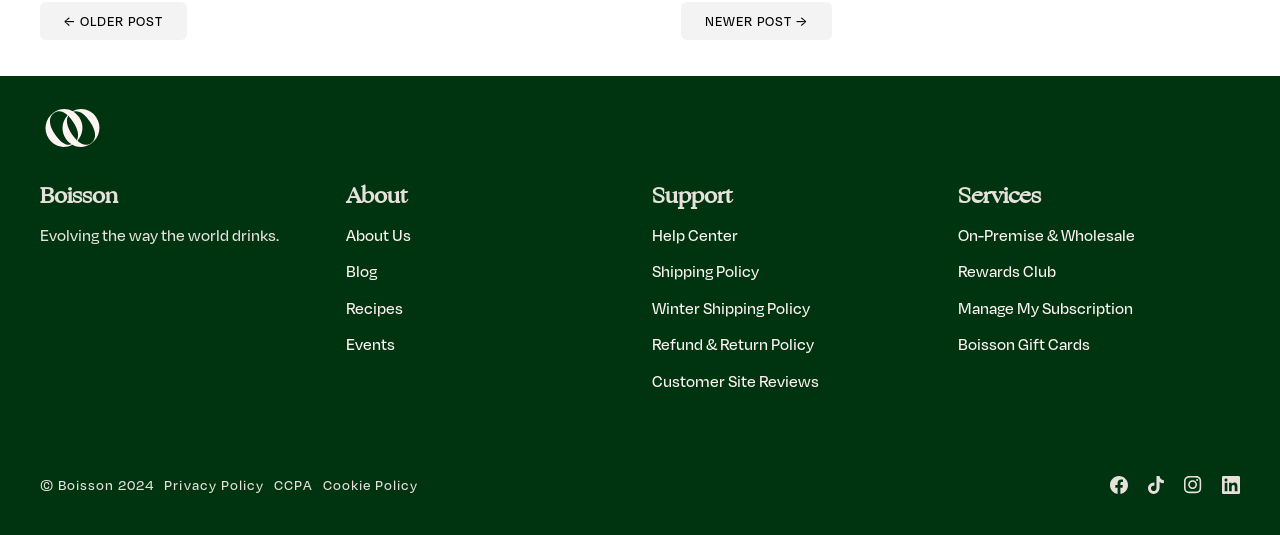Provide the bounding box coordinates for the area that should be clicked to complete the instruction: "Check the 'Facebook' social media page".

[0.867, 0.89, 0.881, 0.924]